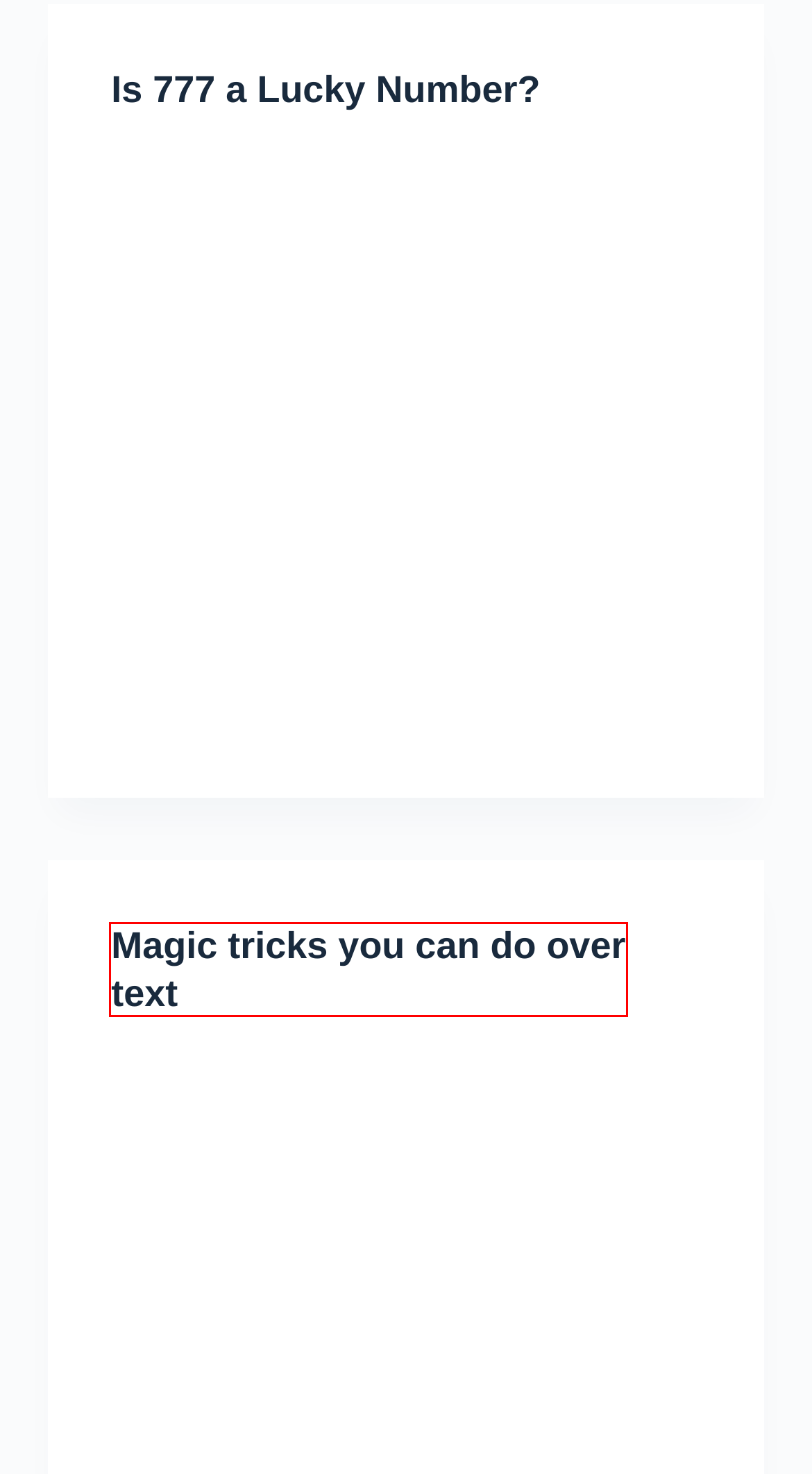Consider the screenshot of a webpage with a red bounding box and select the webpage description that best describes the new page that appears after clicking the element inside the red box. Here are the candidates:
A. Unlocking the Enigma: Performing Magic Tricks Explained
B. Is 777 a Lucky Number?
C. Magic tricks you can do over text
D. Four Simple Magic Trick Techniques for Kids
E. How does a magician levitate?
F. Where Is the Vent Haven Ventriloquist Museum Located?
G. Which of these stars made his fortune doing magic tricks?
H. Penn And Teller Bullet Catch Explained

C